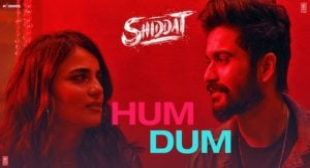Answer the question with a brief word or phrase:
What is the title of the song highlighted in the foreground?

HUM DUM